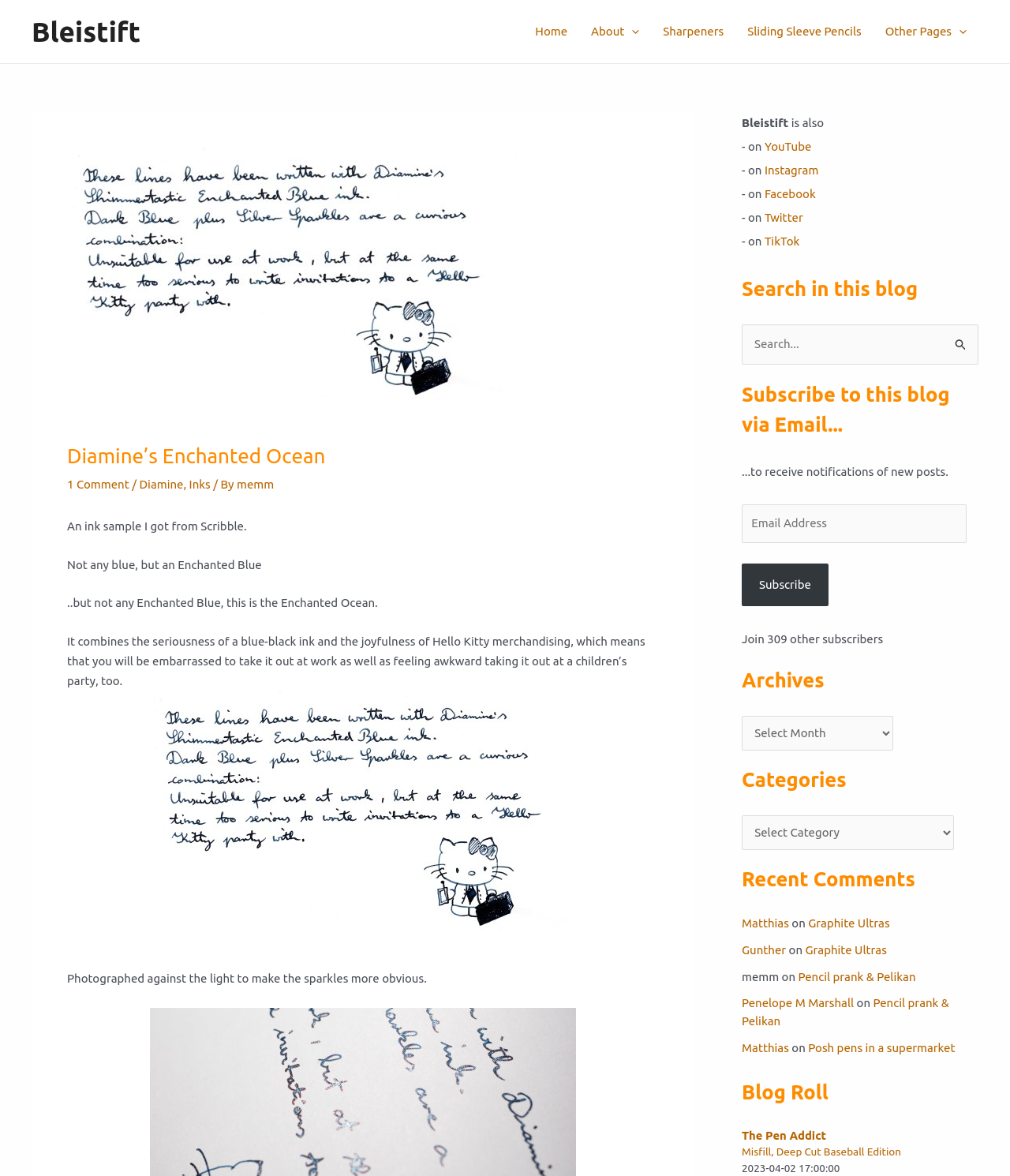Please provide the bounding box coordinates for the element that needs to be clicked to perform the following instruction: "Select an archive". The coordinates should be given as four float numbers between 0 and 1, i.e., [left, top, right, bottom].

[0.734, 0.609, 0.884, 0.638]